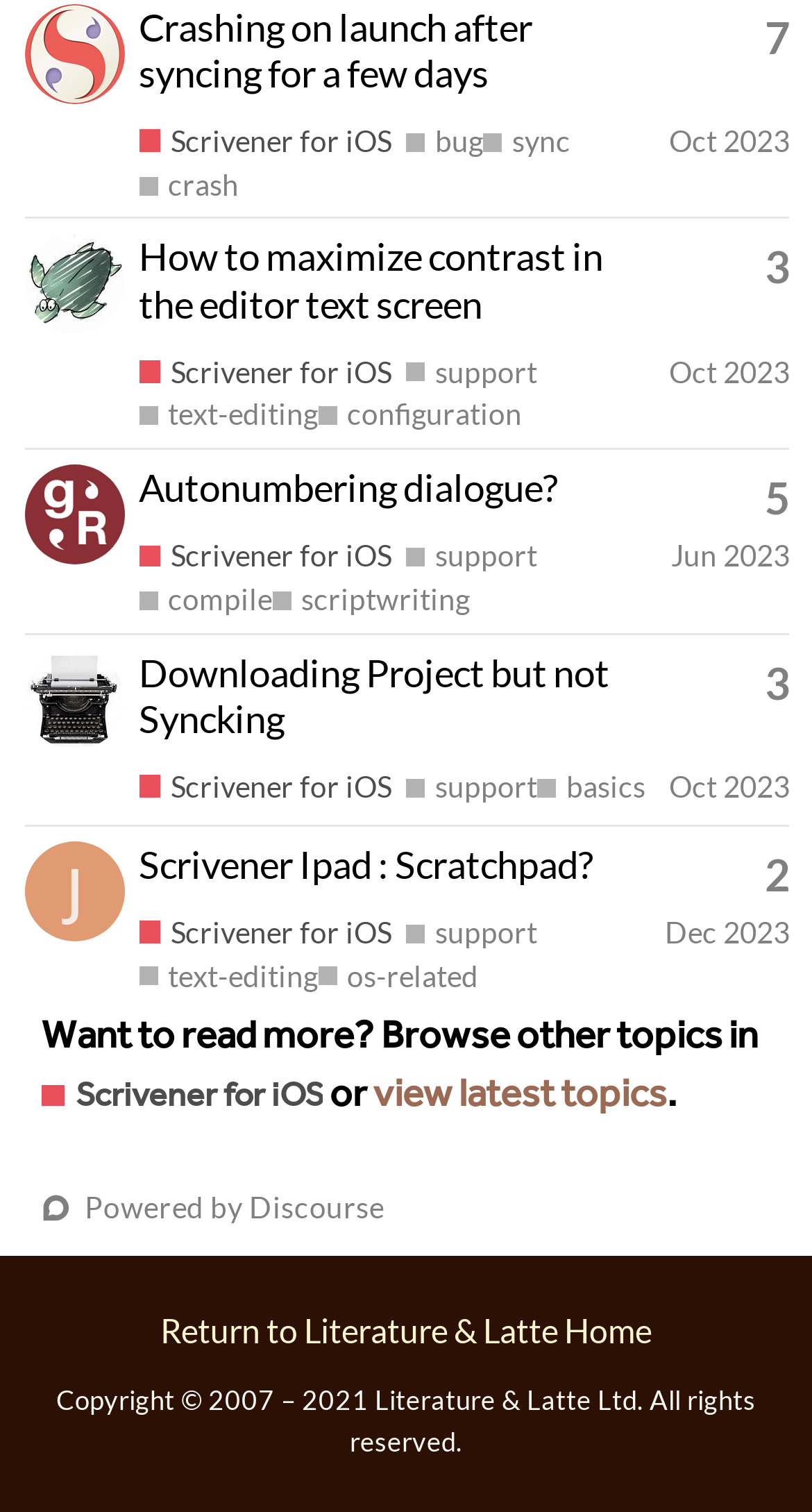Specify the bounding box coordinates of the element's area that should be clicked to execute the given instruction: "Read topic about How to maximize contrast in the editor text screen". The coordinates should be four float numbers between 0 and 1, i.e., [left, top, right, bottom].

[0.171, 0.155, 0.743, 0.216]